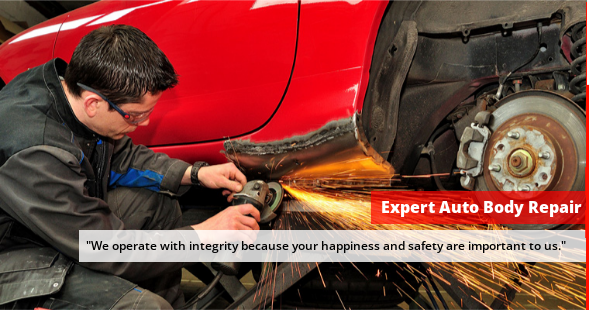Can you give a comprehensive explanation to the question given the content of the image?
What tool is the technician using?

The caption states that sparks fly as the technician uses a grinding tool, demonstrating precision and expertise in auto body repair, which implies that the technician is using a grinding tool.